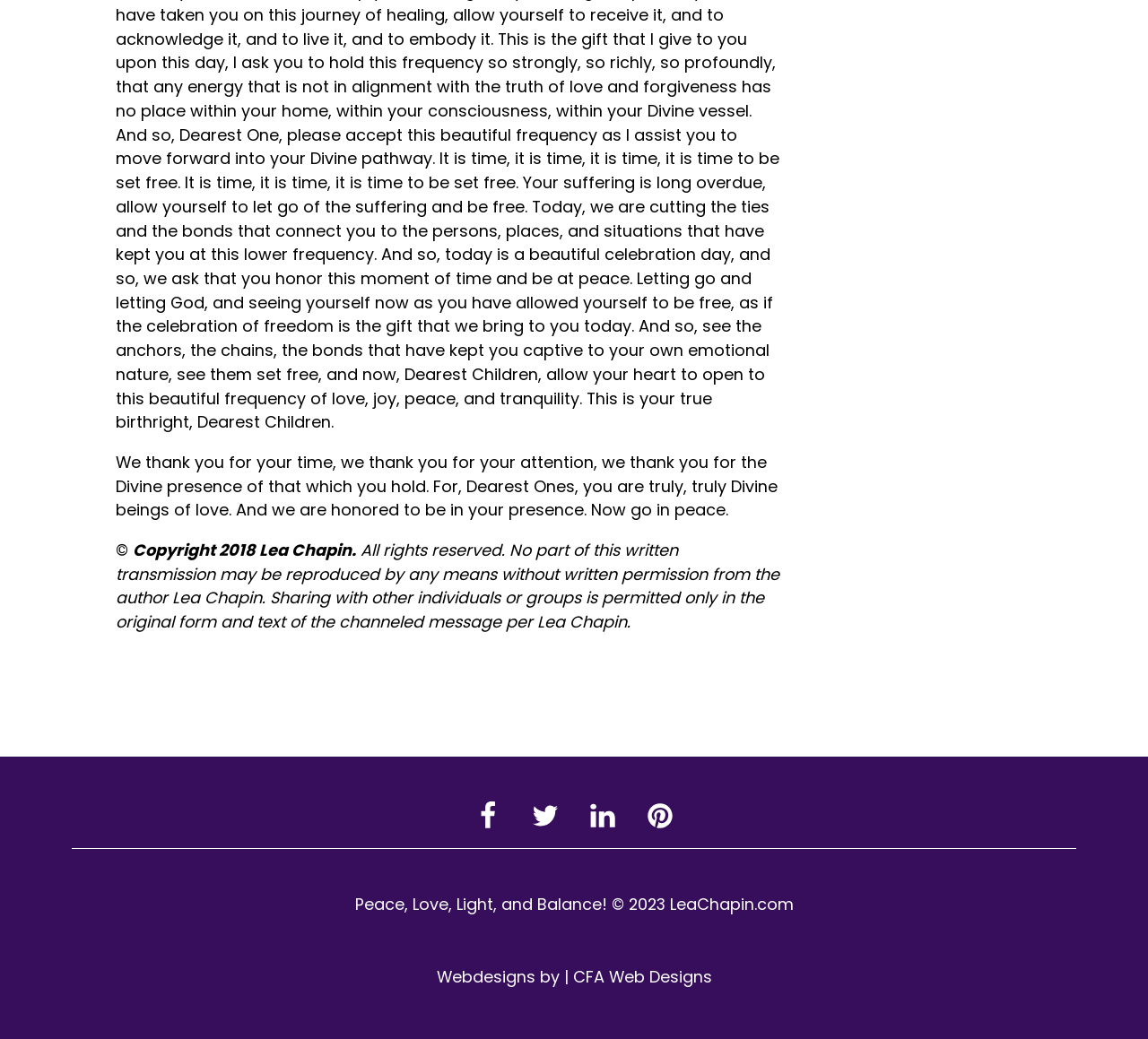What is the author's name? Based on the image, give a response in one word or a short phrase.

Lea Chapin